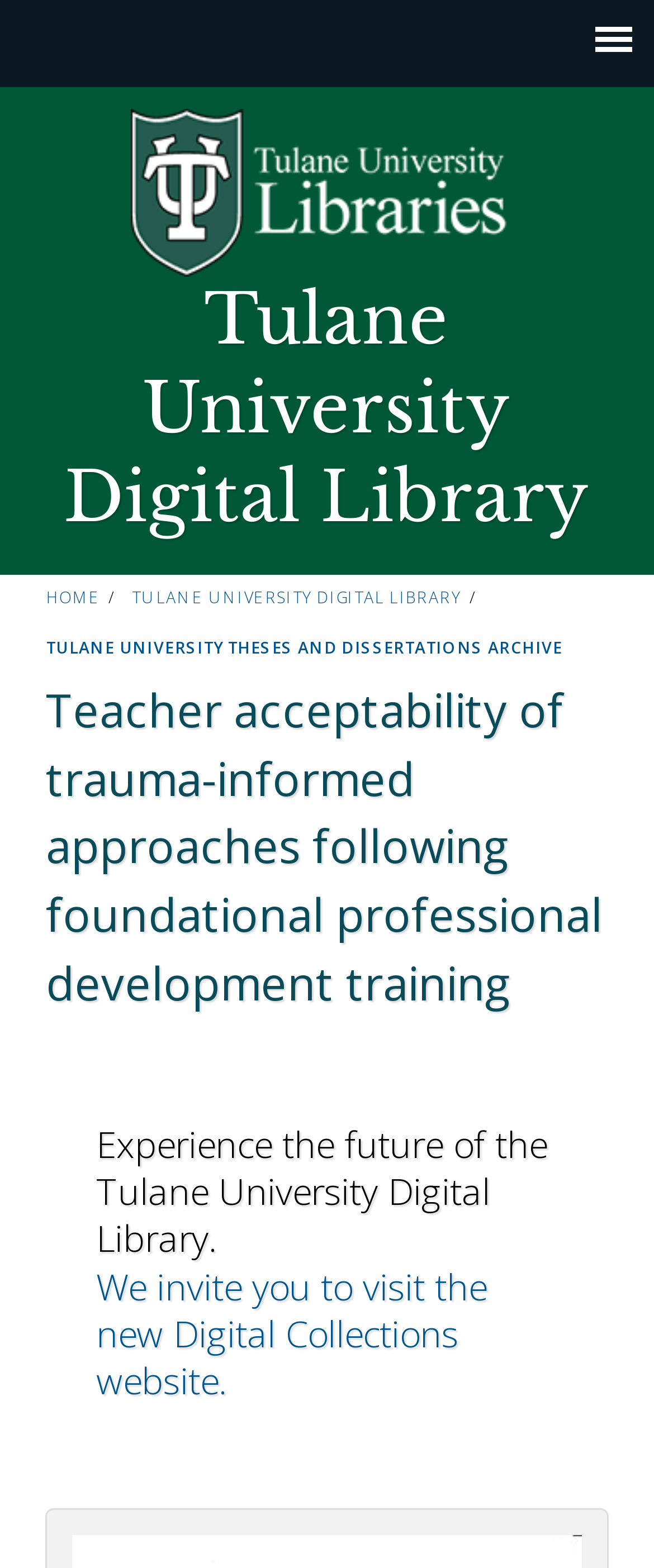What is the text of the blockquote?
Answer the question with a thorough and detailed explanation.

I looked at the blockquote element, which contains a heading and a link. The text of the blockquote is 'Experience the future of the Tulane University Digital Library. We invite you to visit the new Digital Collections website.' The short answer is the beginning of the text, which is 'Experience the future...'.